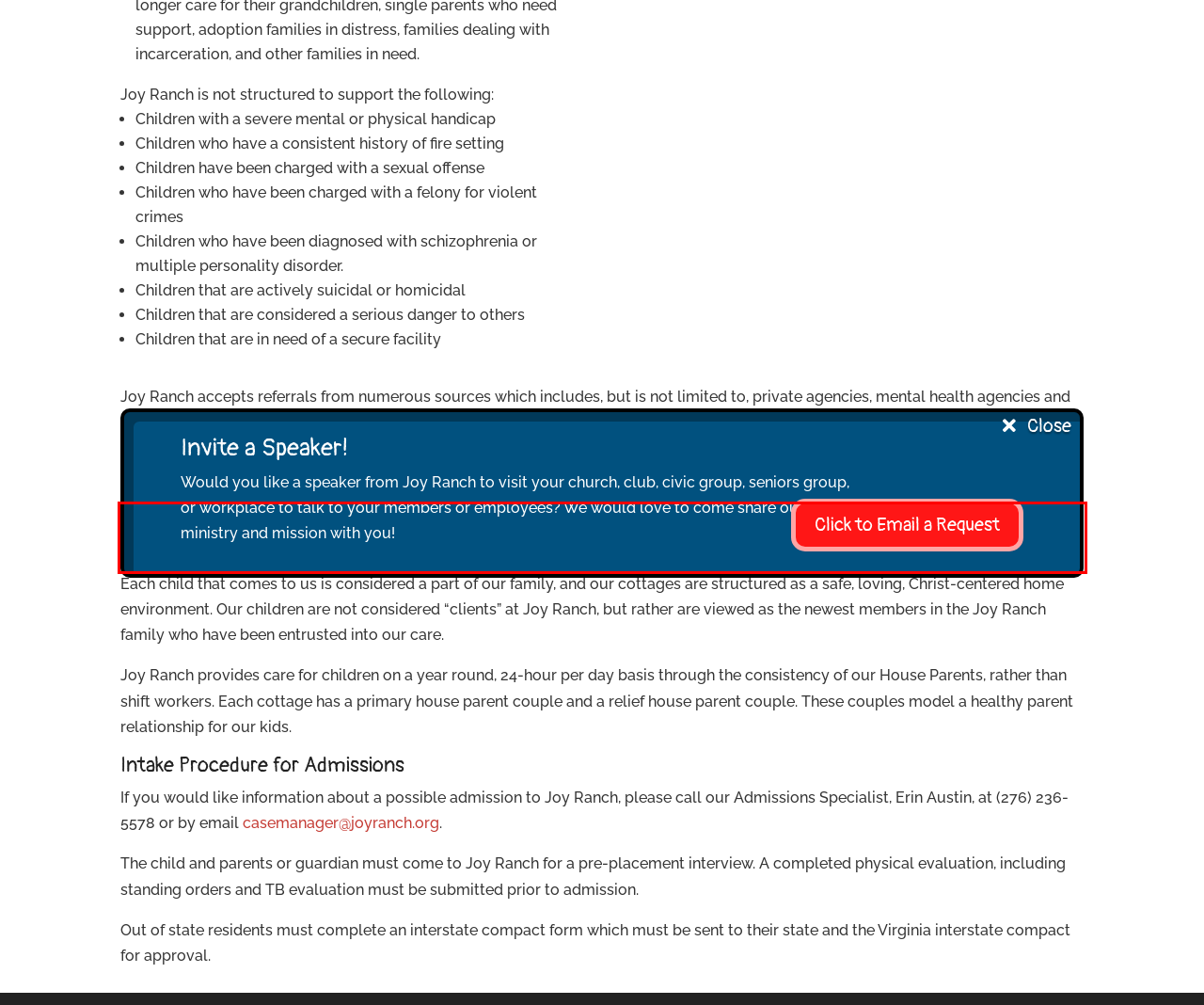You are presented with a screenshot containing a red rectangle. Extract the text found inside this red bounding box.

Relational, supportive, and professional care is provided for children from all over the United States who require placement because of tragedy, abuse, neglect, or other necessitating family distress situations.